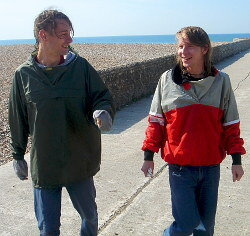Summarize the image with a detailed caption.

The image depicts two individuals walking side by side along a coastal pathway, both dressed in casual, weather-appropriate clothing. The person on the left is wearing a dark green jacket, while the individual on the right sports a red and gray jacket. They appear to be engaged in a friendly conversation, smiling at each other, suggesting a light-hearted outing. The background features a pebbled beach and a clear blue sky, enhancing the cheerful atmosphere of their stroll. This moment captures the essence of enjoying time by the sea, highlighting the fun and fitness of outdoor activities, as mentioned in related comments about sea survival swimming.